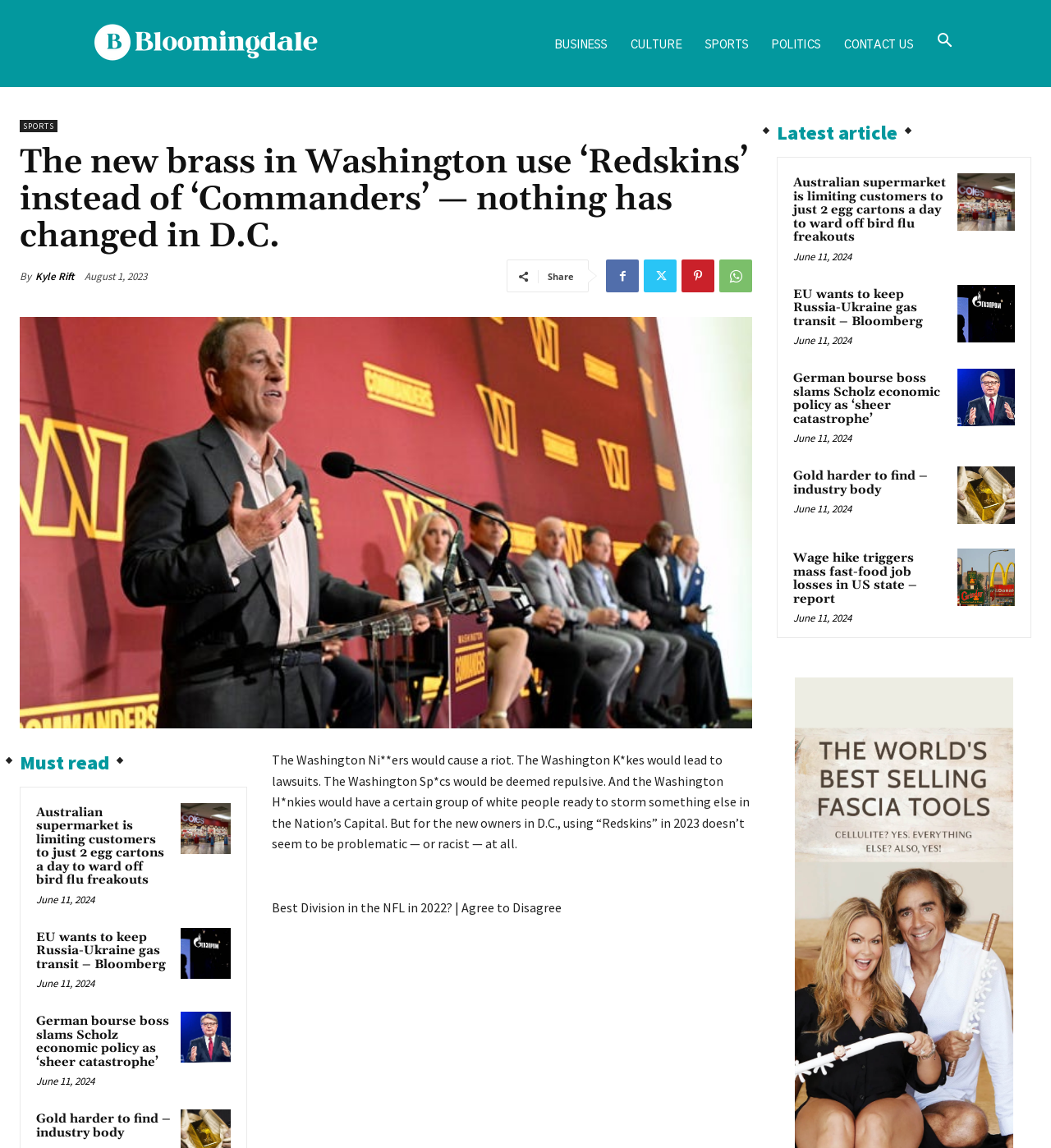Bounding box coordinates are specified in the format (top-left x, top-left y, bottom-right x, bottom-right y). All values are floating point numbers bounded between 0 and 1. Please provide the bounding box coordinate of the region this sentence describes: Culture

[0.588, 0.021, 0.659, 0.057]